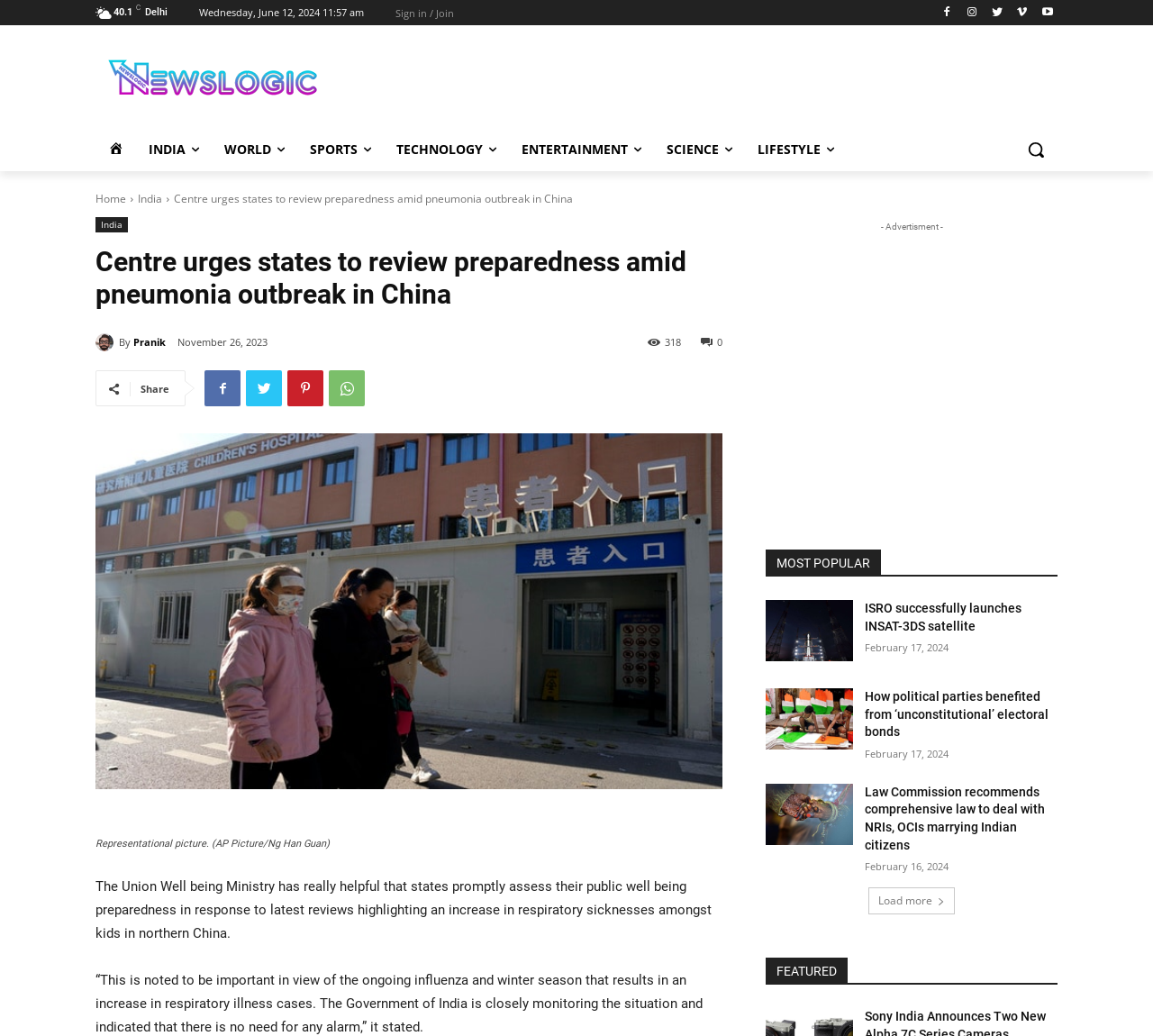Generate the text content of the main headline of the webpage.

Centre urges states to review preparedness amid pneumonia outbreak in China